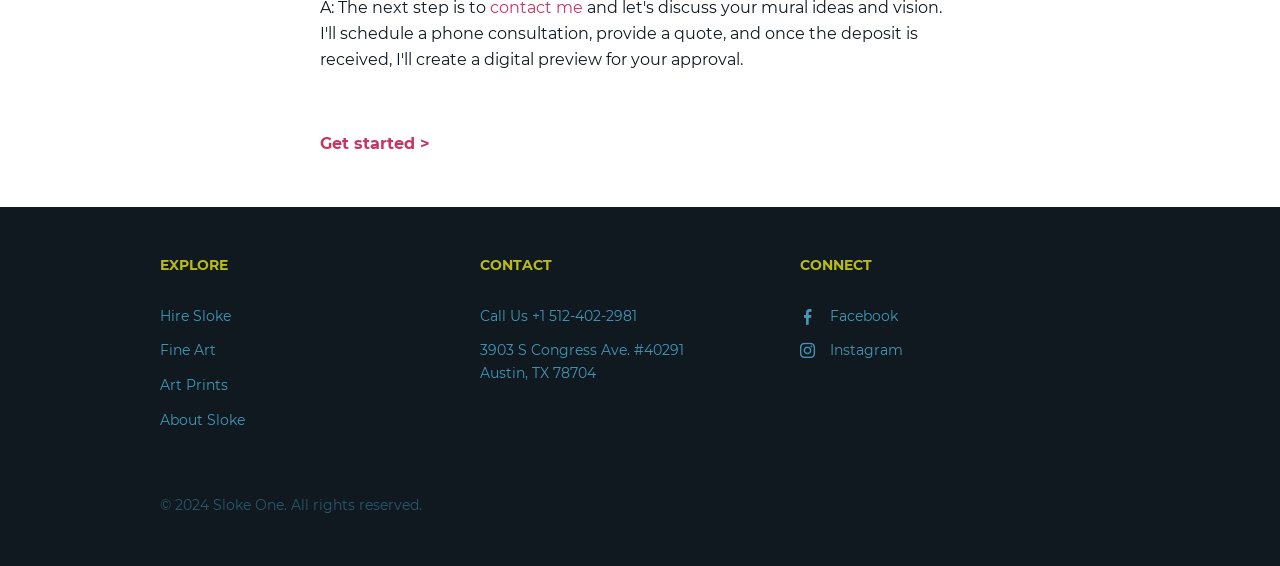Given the element description Instagram, identify the bounding box coordinates for the UI element on the webpage screenshot. The format should be (top-left x, top-left y, bottom-right x, bottom-right y), with values between 0 and 1.

[0.625, 0.603, 0.705, 0.635]